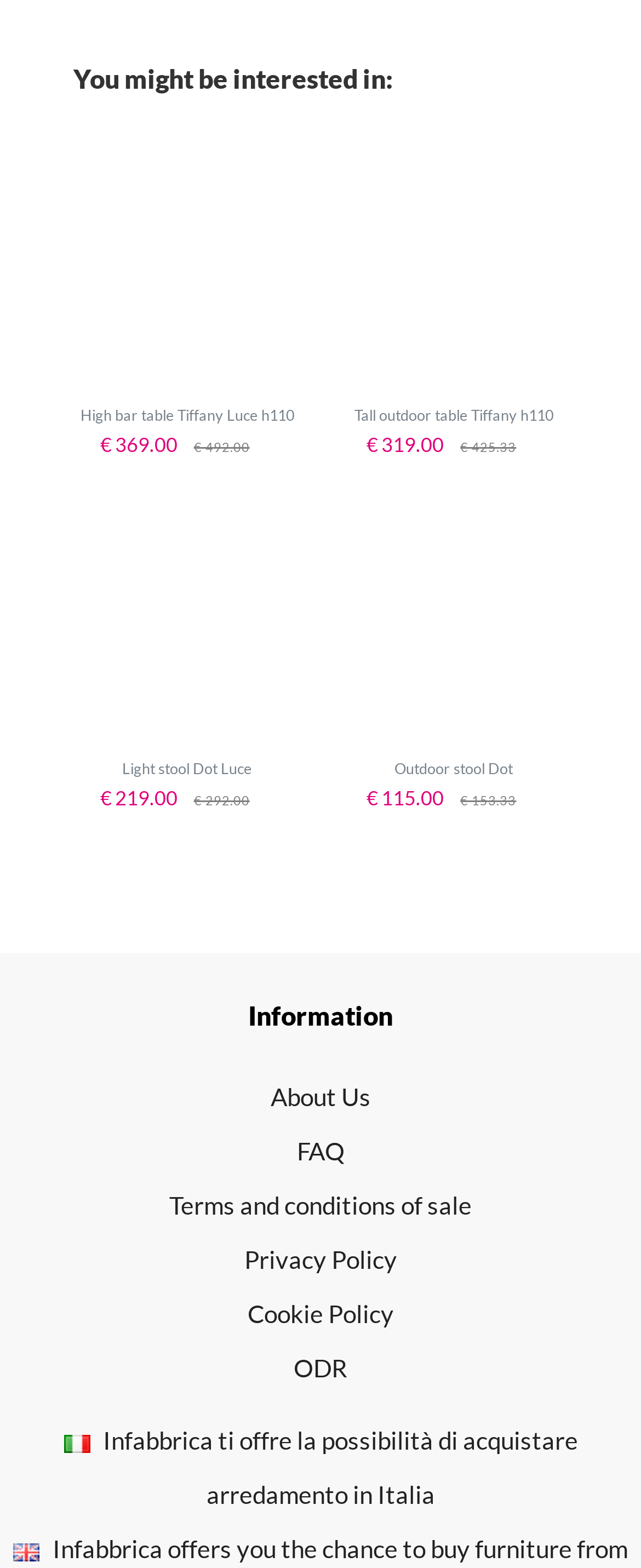Please determine the bounding box coordinates for the UI element described here. Use the format (top-left x, top-left y, bottom-right x, bottom-right y) with values bounded between 0 and 1: Cookie Policy

[0.386, 0.828, 0.614, 0.847]